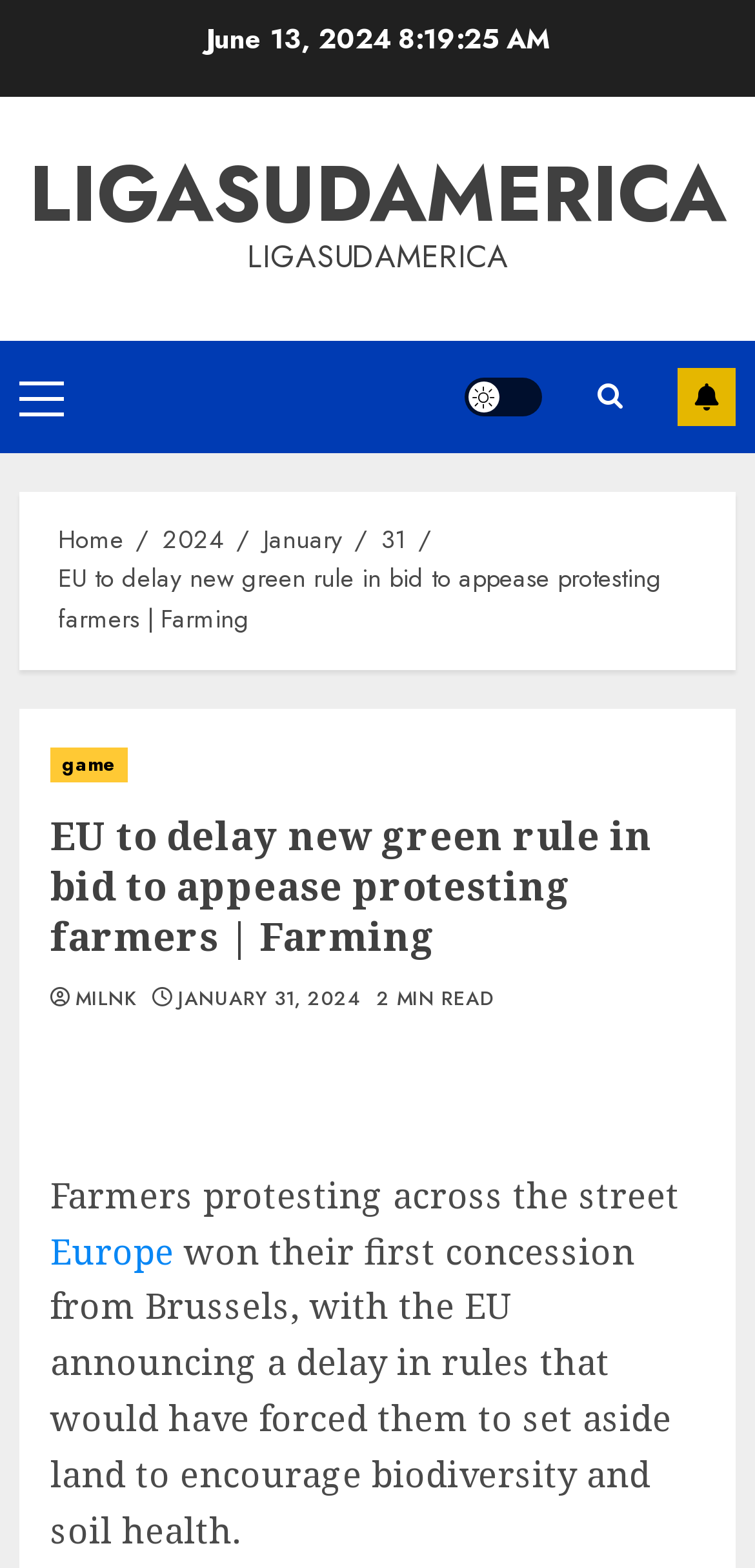Please find and report the bounding box coordinates of the element to click in order to perform the following action: "Go to the Home page". The coordinates should be expressed as four float numbers between 0 and 1, in the format [left, top, right, bottom].

[0.077, 0.332, 0.164, 0.356]